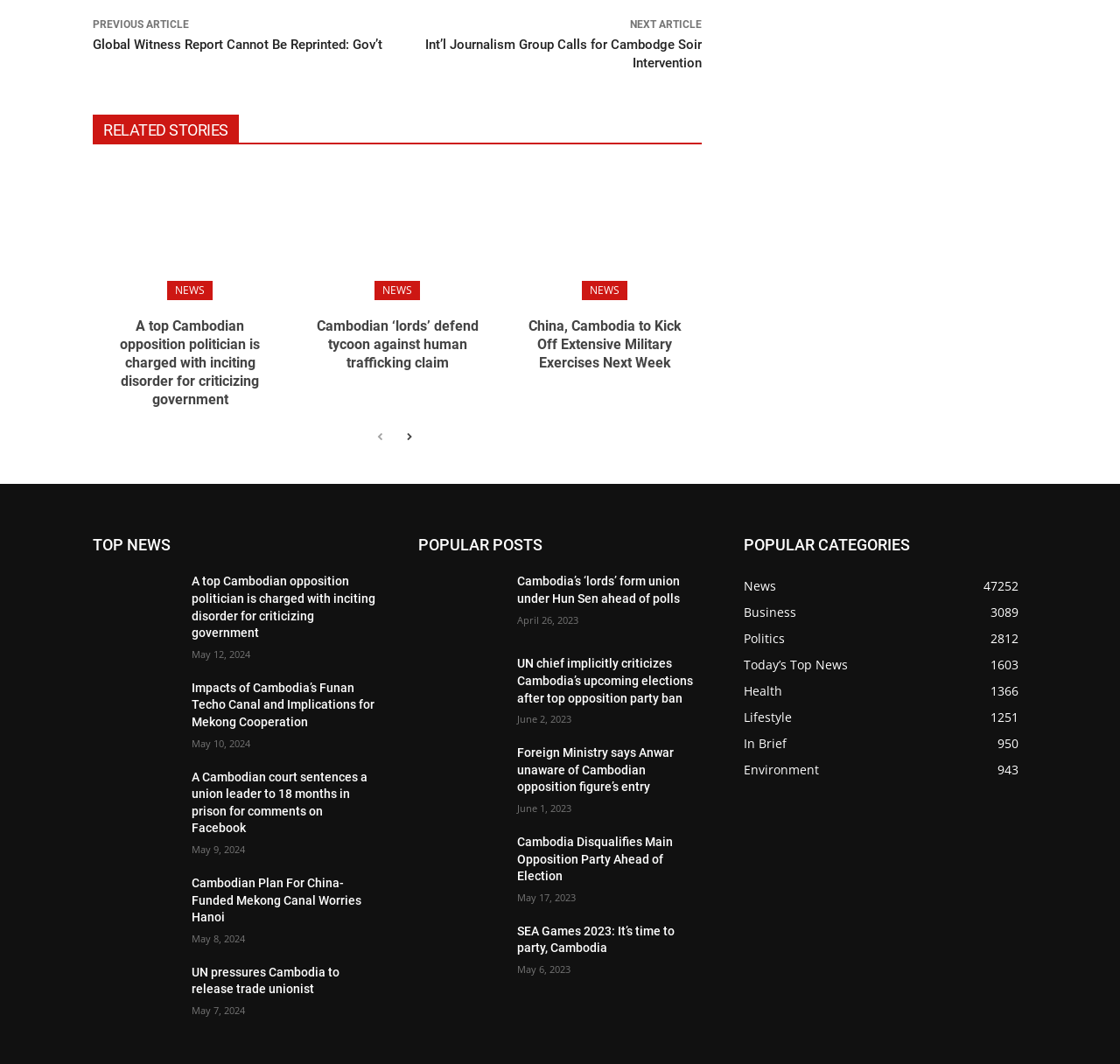How many 'RELATED STORIES' articles are there?
Based on the visual content, answer with a single word or a brief phrase.

3